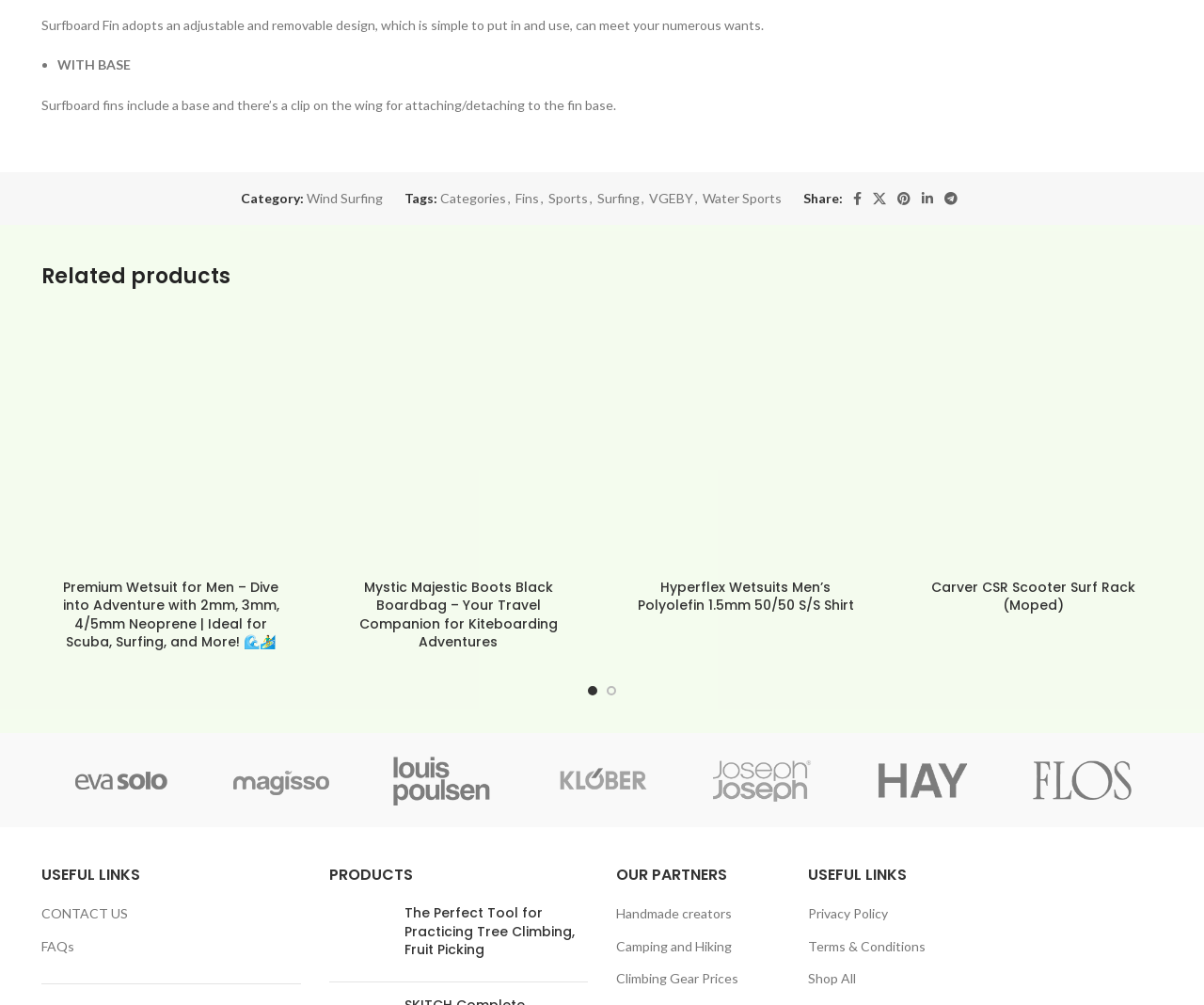Provide the bounding box coordinates for the area that should be clicked to complete the instruction: "Click on the 'Wind Surfing' category".

[0.255, 0.189, 0.318, 0.205]